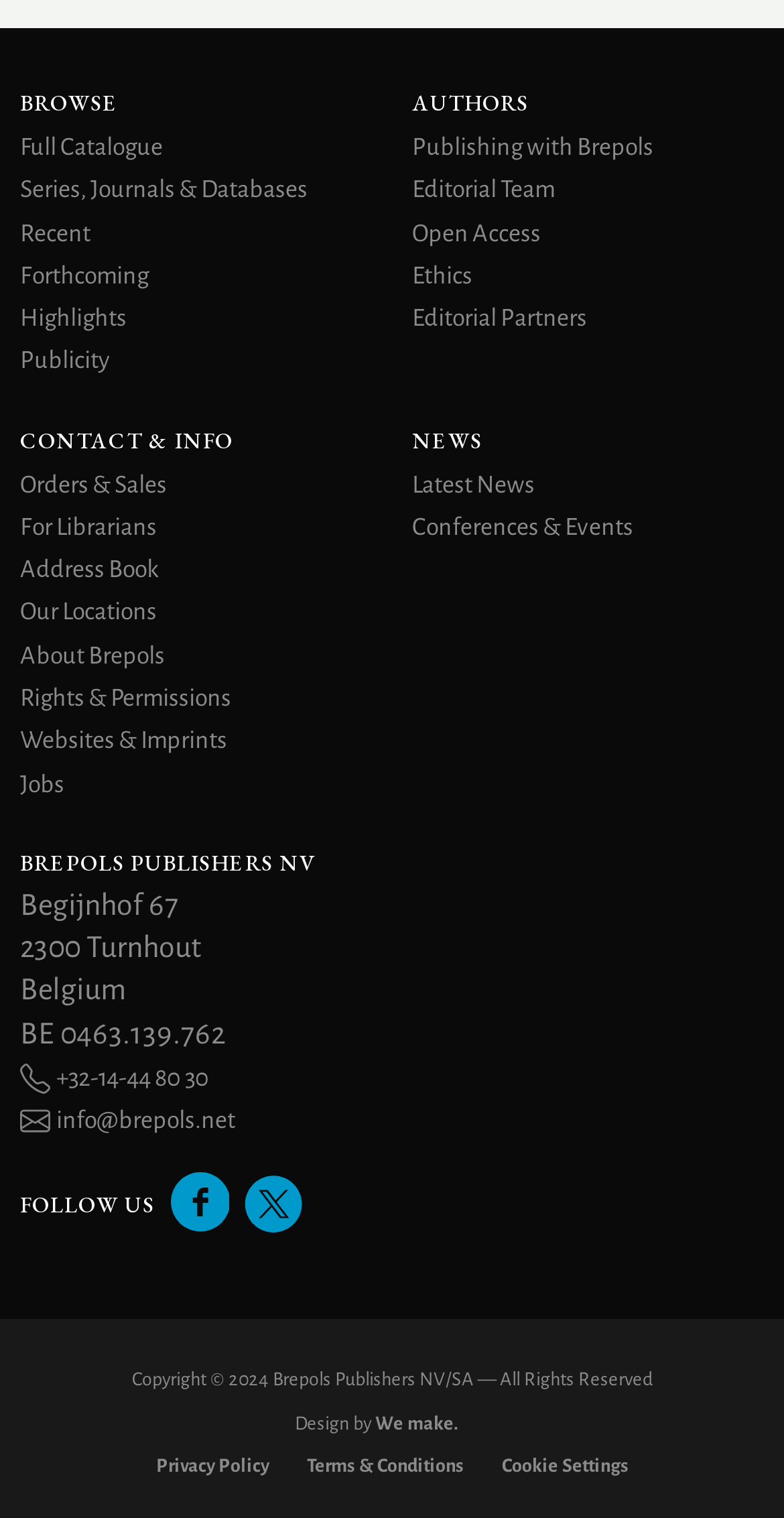Please determine the bounding box coordinates for the UI element described here. Use the format (top-left x, top-left y, bottom-right x, bottom-right y) with values bounded between 0 and 1: title="Facebook"

[0.217, 0.799, 0.293, 0.816]